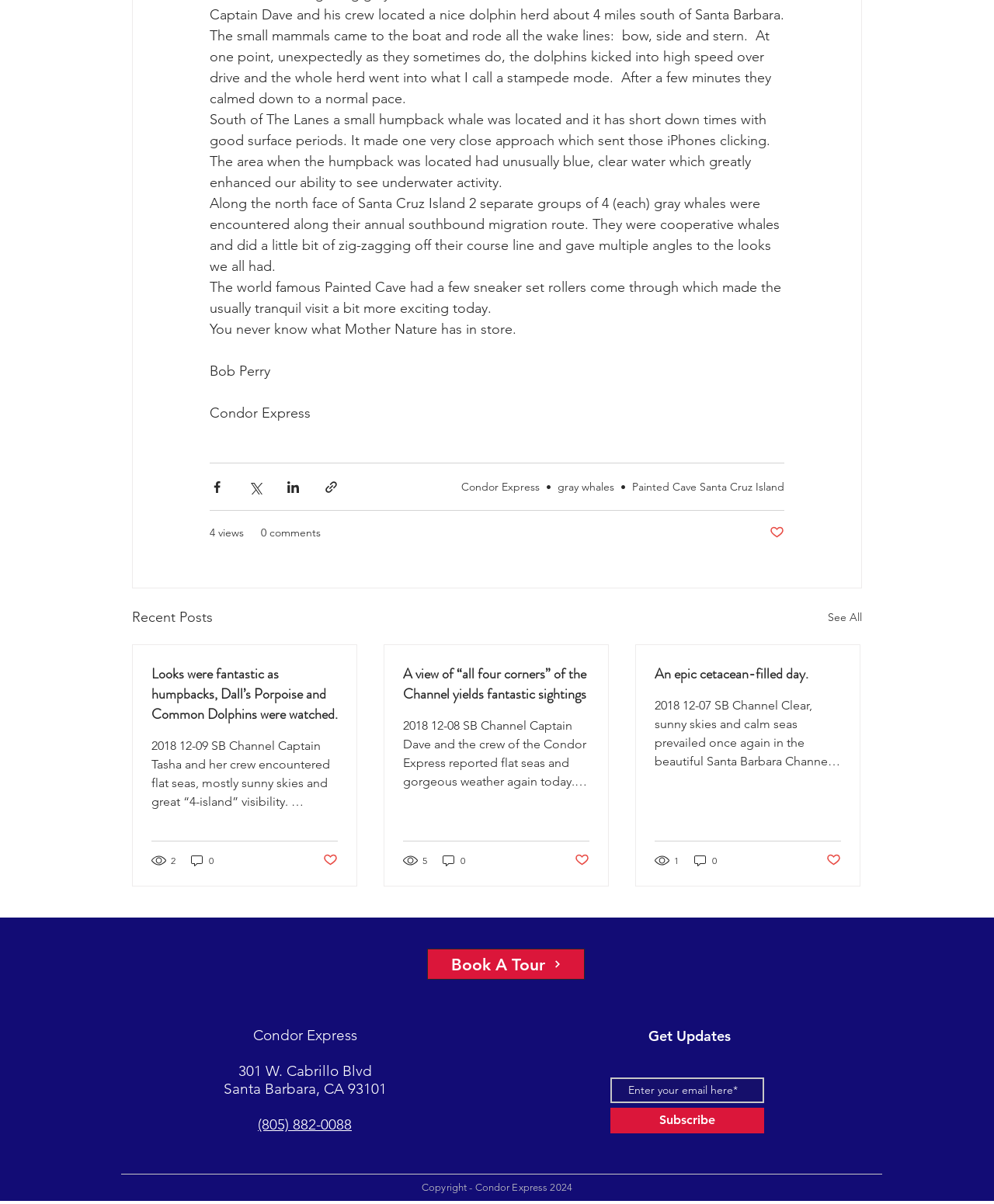Given the webpage screenshot and the description, determine the bounding box coordinates (top-left x, top-left y, bottom-right x, bottom-right y) that define the location of the UI element matching this description: Book A Tour

[0.43, 0.788, 0.588, 0.814]